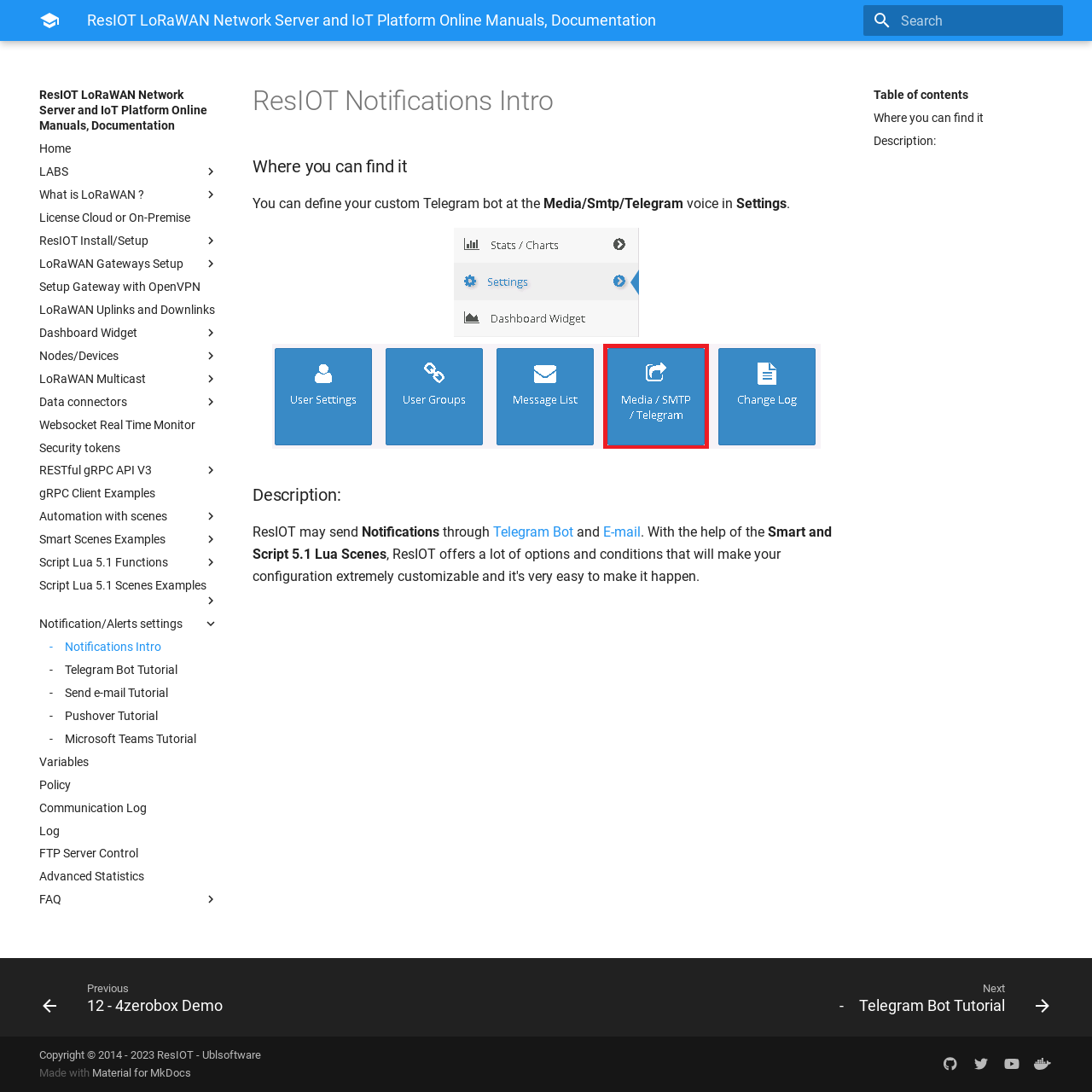Identify the bounding box coordinates for the region to click in order to carry out this instruction: "Click on Telegram Bot Tutorial". Provide the coordinates using four float numbers between 0 and 1, formatted as [left, top, right, bottom].

[0.045, 0.606, 0.2, 0.62]